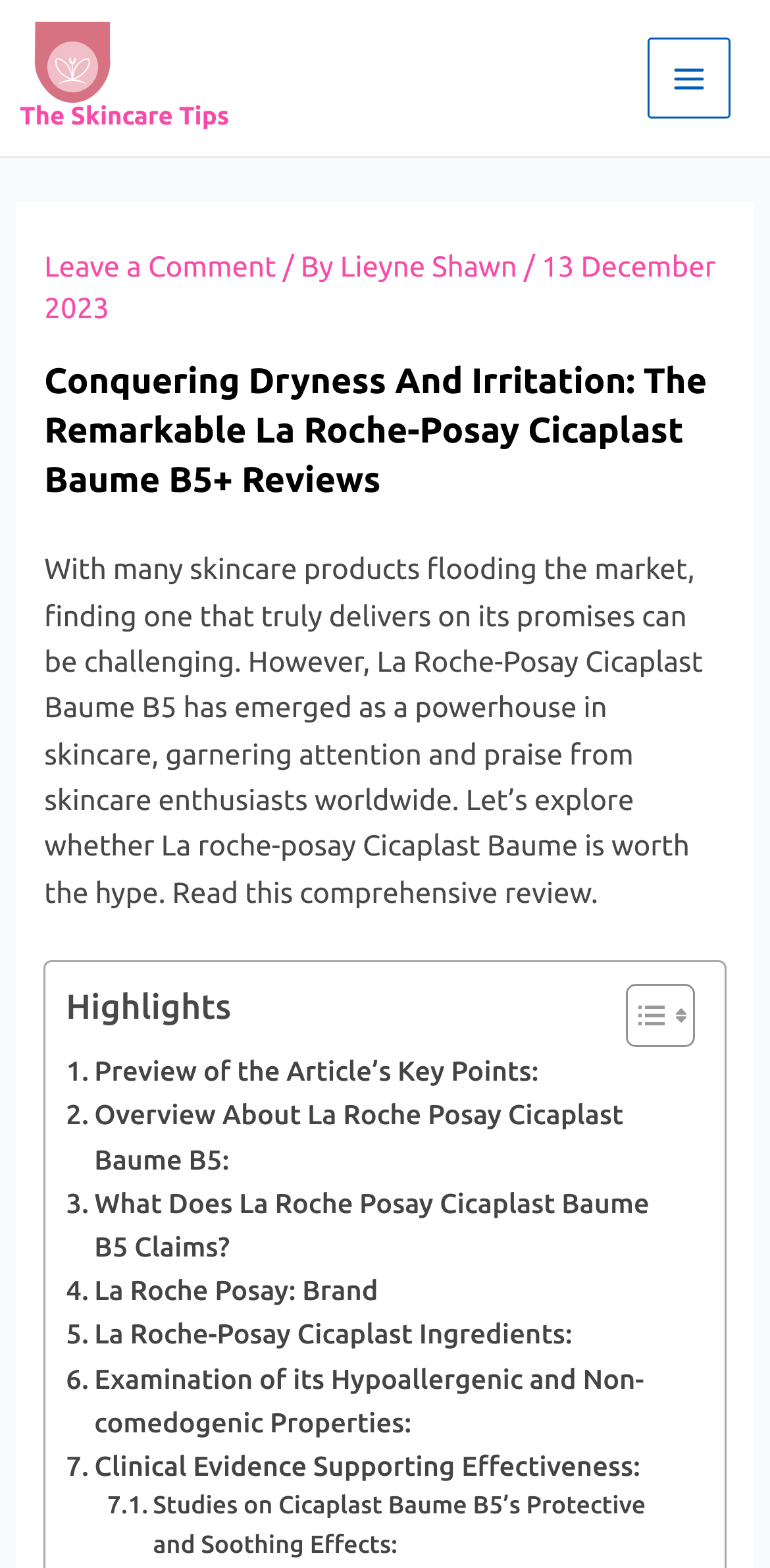Identify and provide the text content of the webpage's primary headline.

Conquering Dryness And Irritation: The Remarkable La Roche-Posay Cicaplast Baume B5+ Reviews